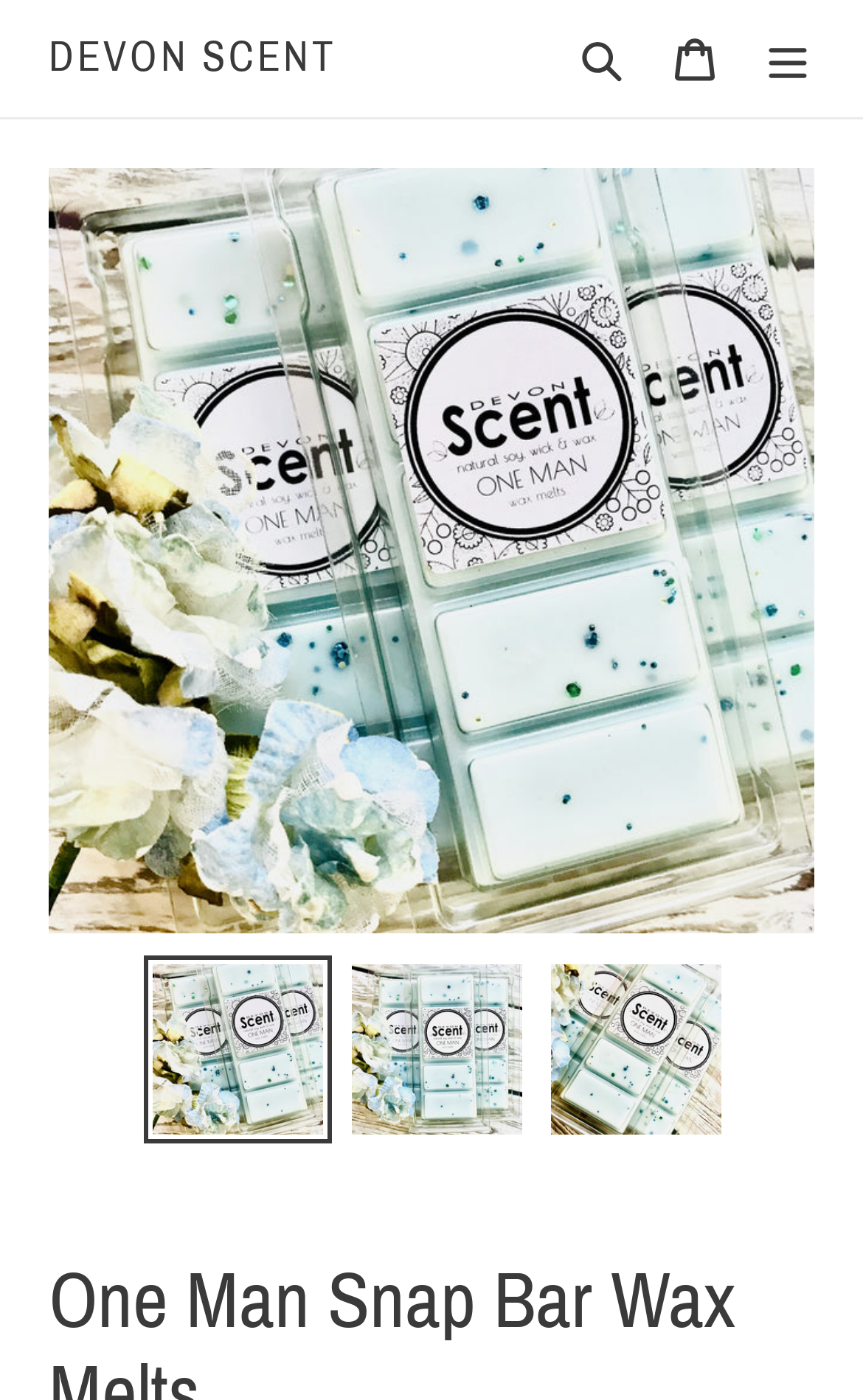Determine the bounding box of the UI component based on this description: "aria-describedby="a11y-external-message"". The bounding box coordinates should be four float values between 0 and 1, i.e., [left, top, right, bottom].

[0.397, 0.682, 0.615, 0.816]